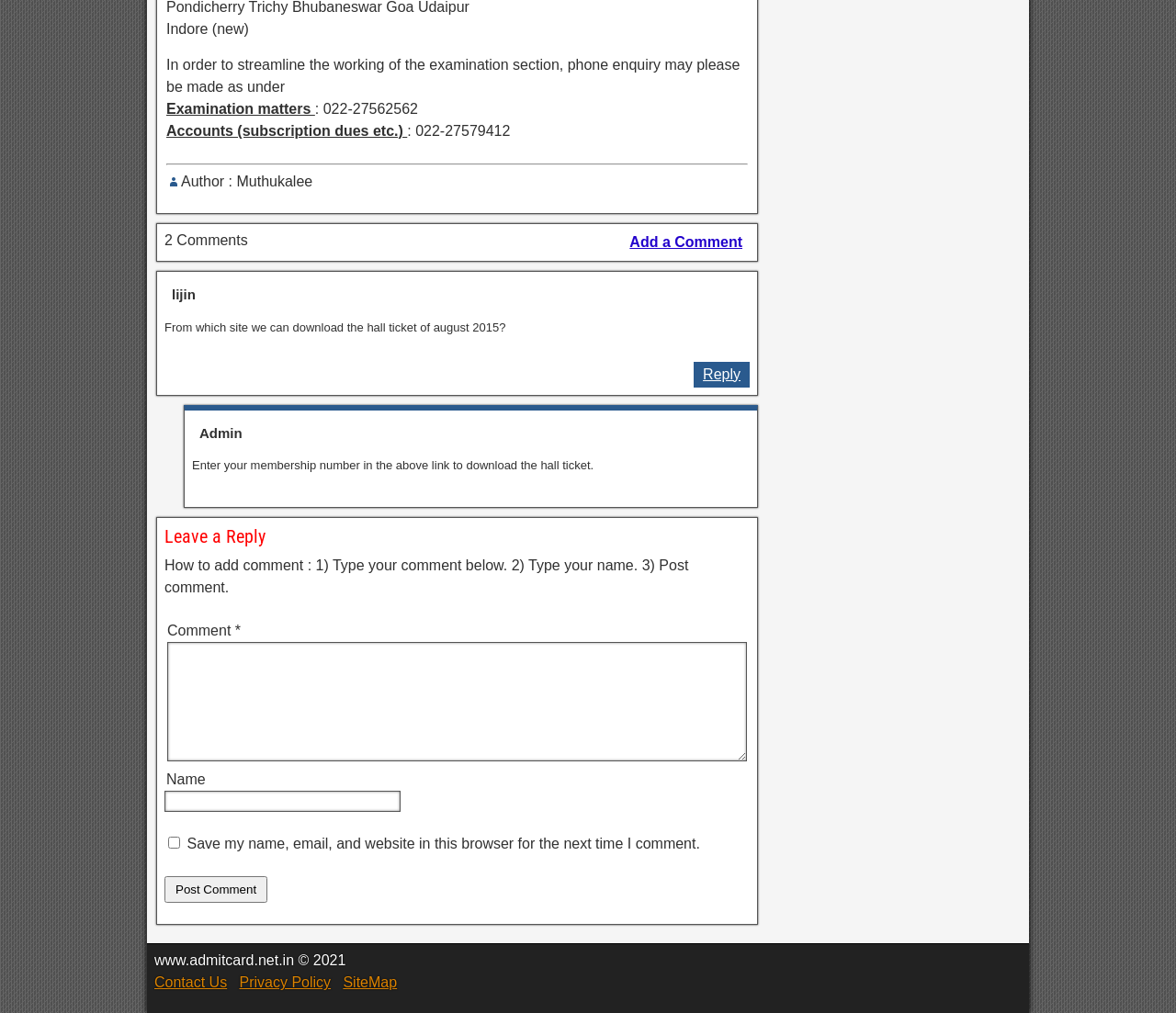Can you find the bounding box coordinates for the element to click on to achieve the instruction: "Click on 'Finance'"?

None